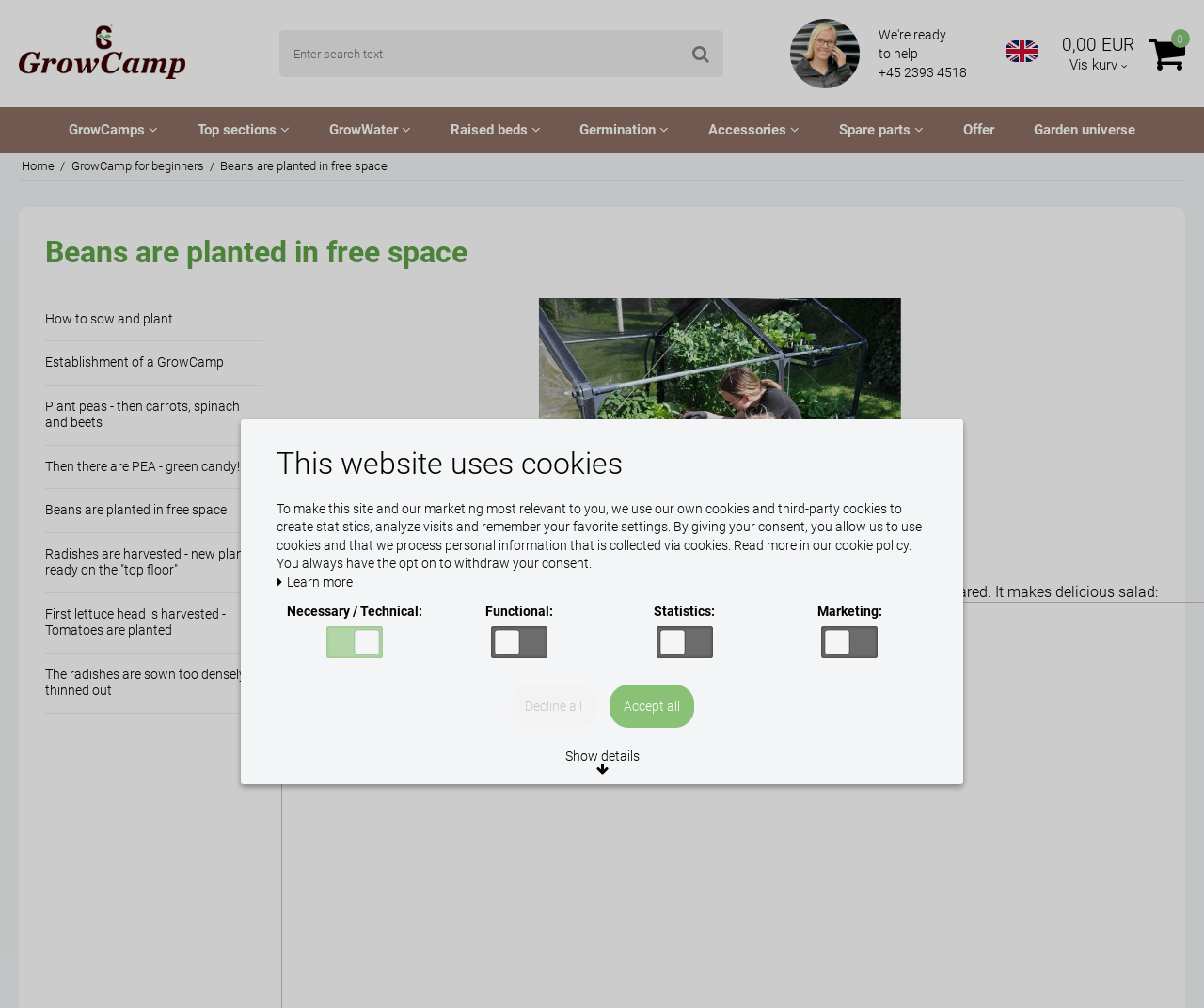What is the purpose of the cookies on the website?
Using the information from the image, provide a comprehensive answer to the question.

I read the static text element that explains what cookies are and how they are used on the website, which states that cookies are used to improve usability, among other purposes.